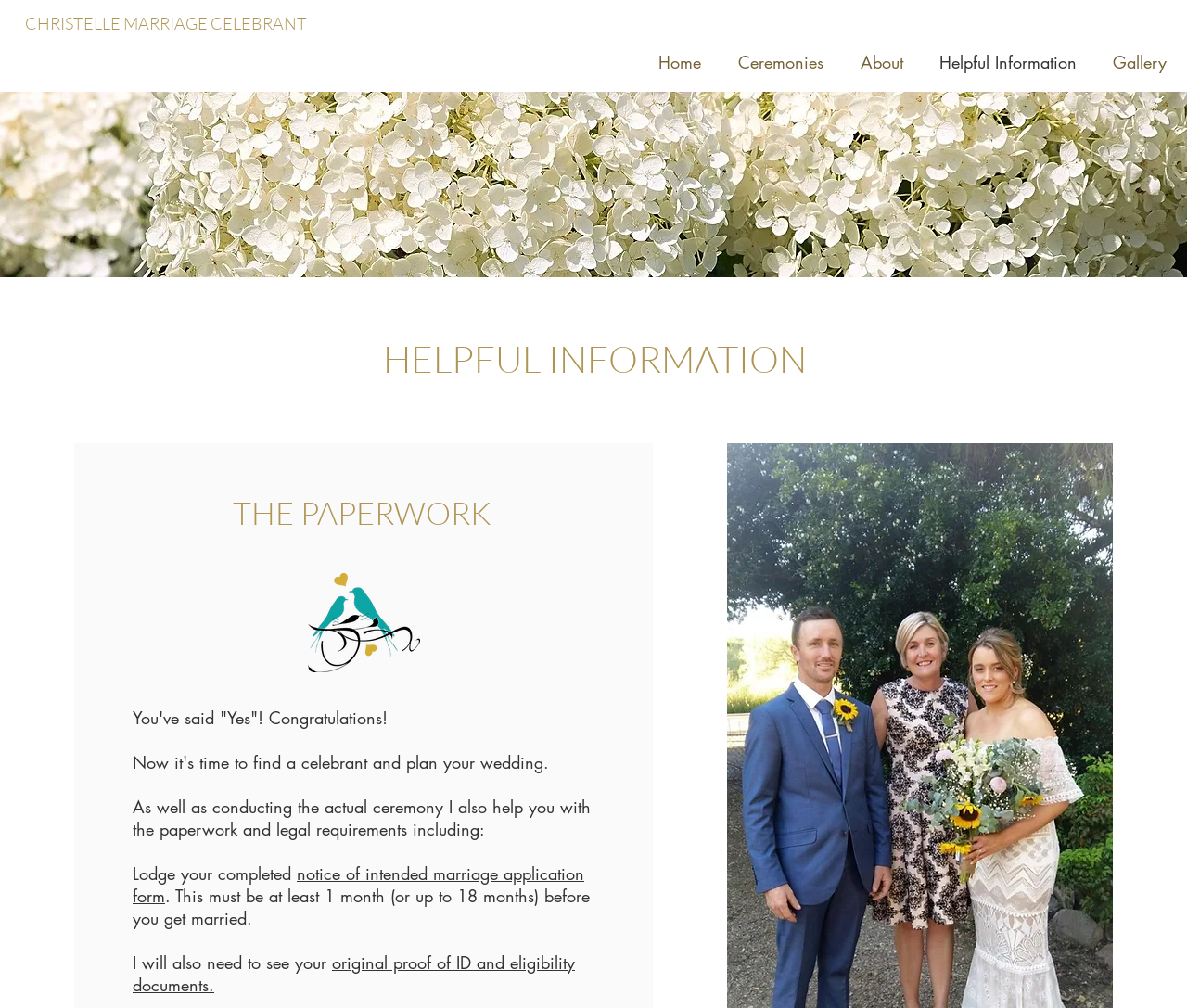Determine the bounding box coordinates for the clickable element to execute this instruction: "Go to the 'Home' page". Provide the coordinates as four float numbers between 0 and 1, i.e., [left, top, right, bottom].

[0.539, 0.039, 0.606, 0.085]